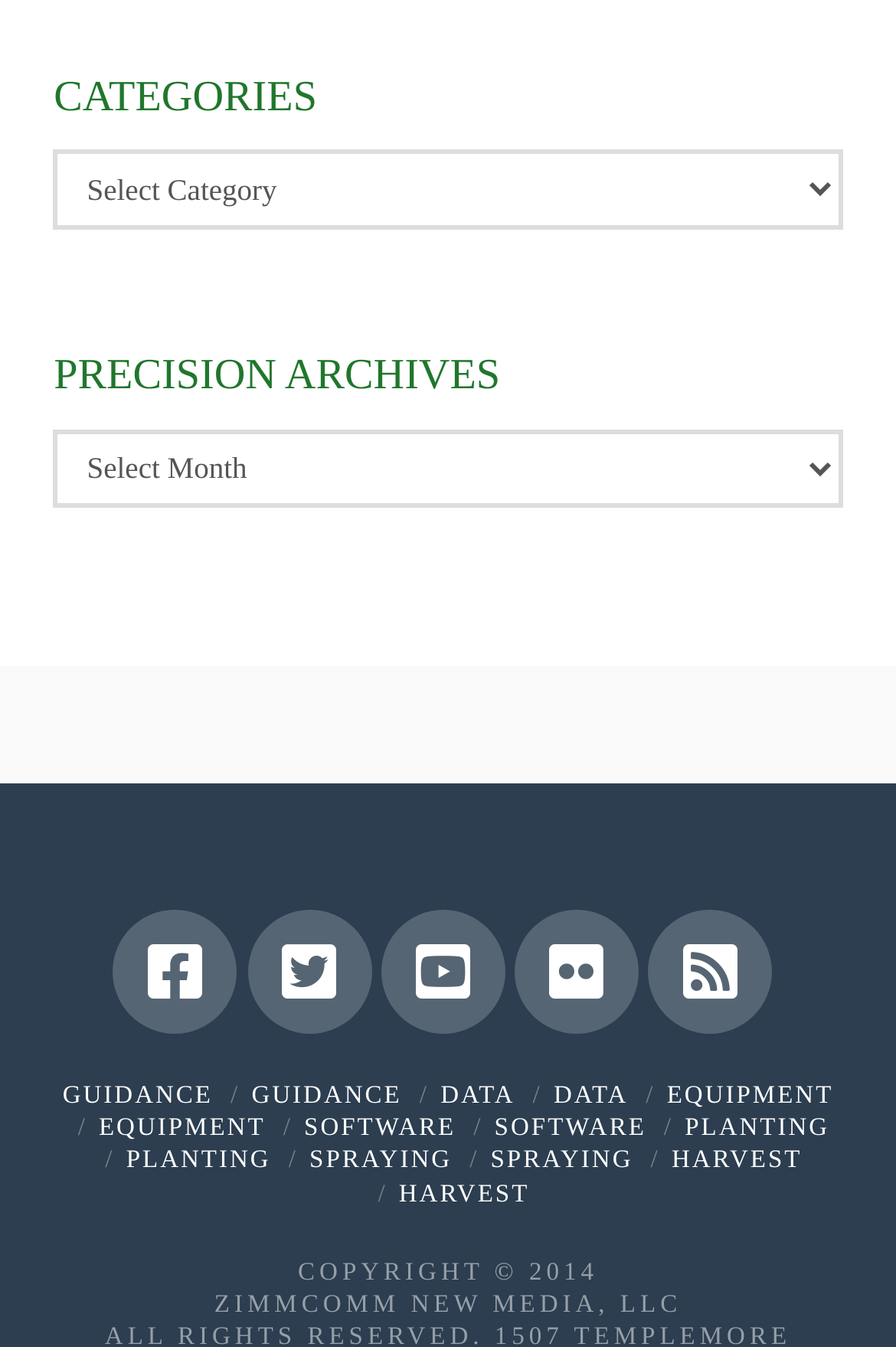What are the categories available on this webpage?
Answer the question with a detailed and thorough explanation.

The webpage has a heading 'CATEGORIES' and a combobox with the same label, indicating that the webpage provides categories for users to select from.